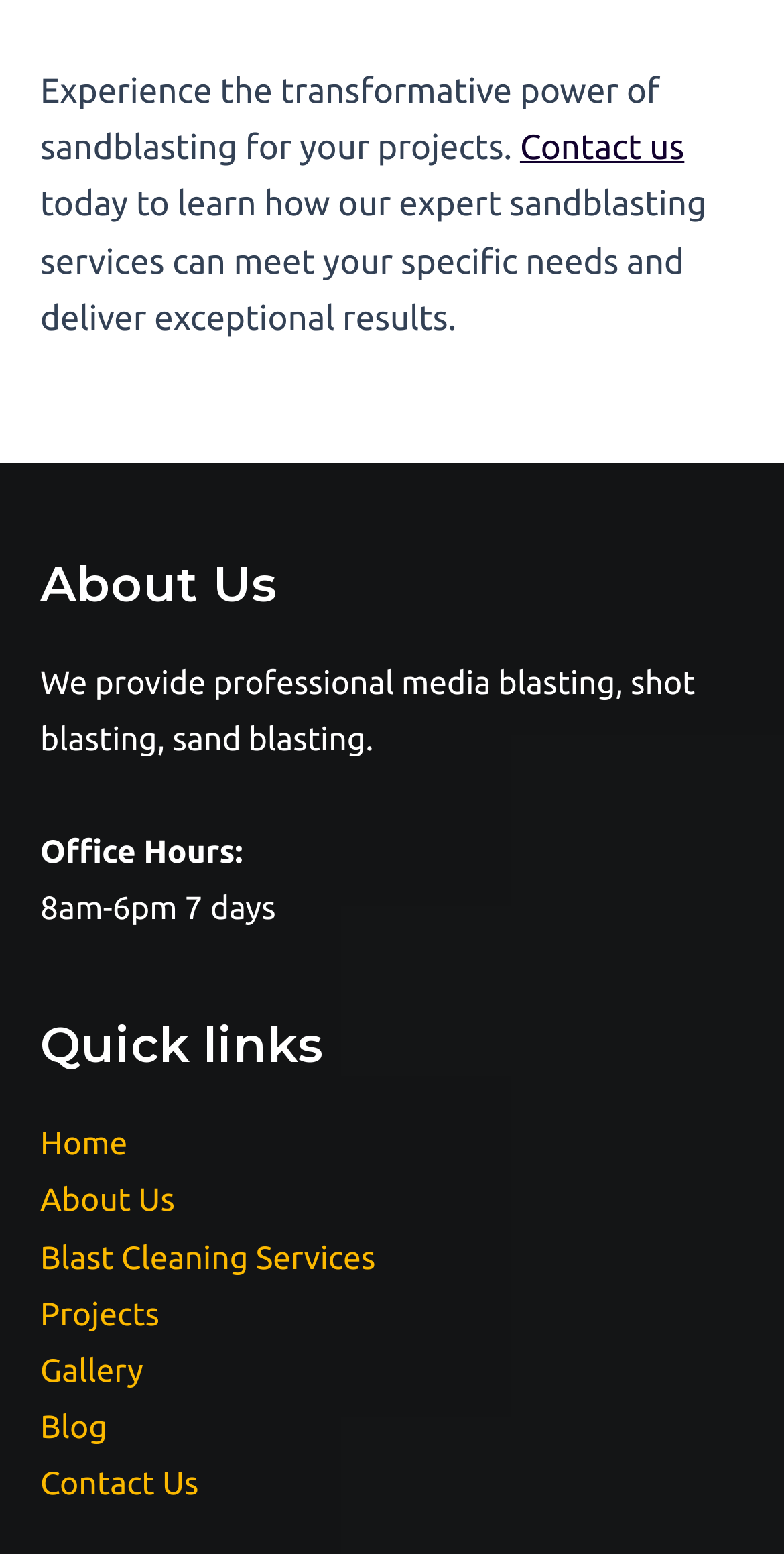Identify the bounding box coordinates for the UI element described by the following text: "Projects". Provide the coordinates as four float numbers between 0 and 1, in the format [left, top, right, bottom].

[0.051, 0.834, 0.203, 0.858]